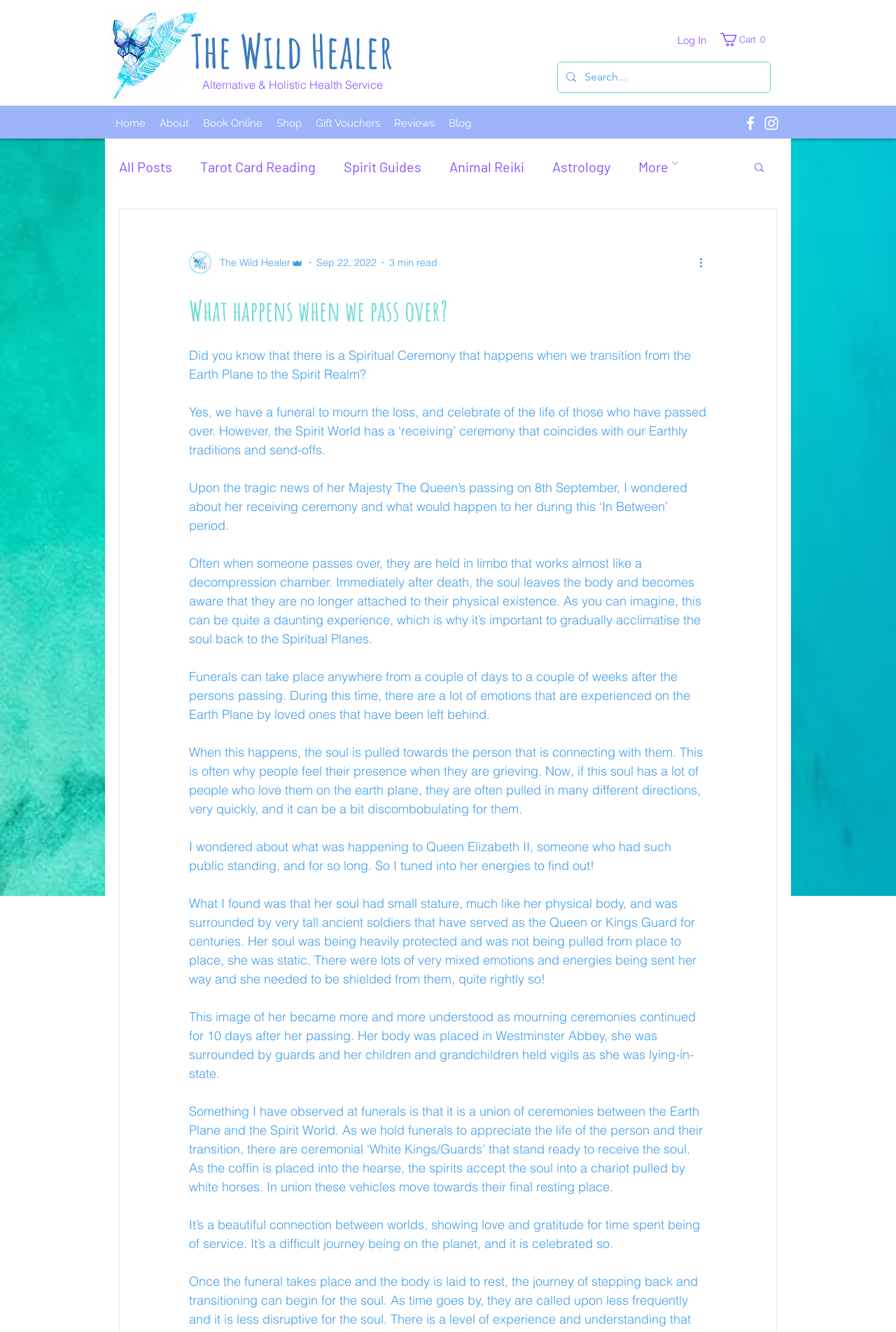Identify the bounding box coordinates of the region that should be clicked to execute the following instruction: "Search for something".

[0.653, 0.047, 0.827, 0.069]